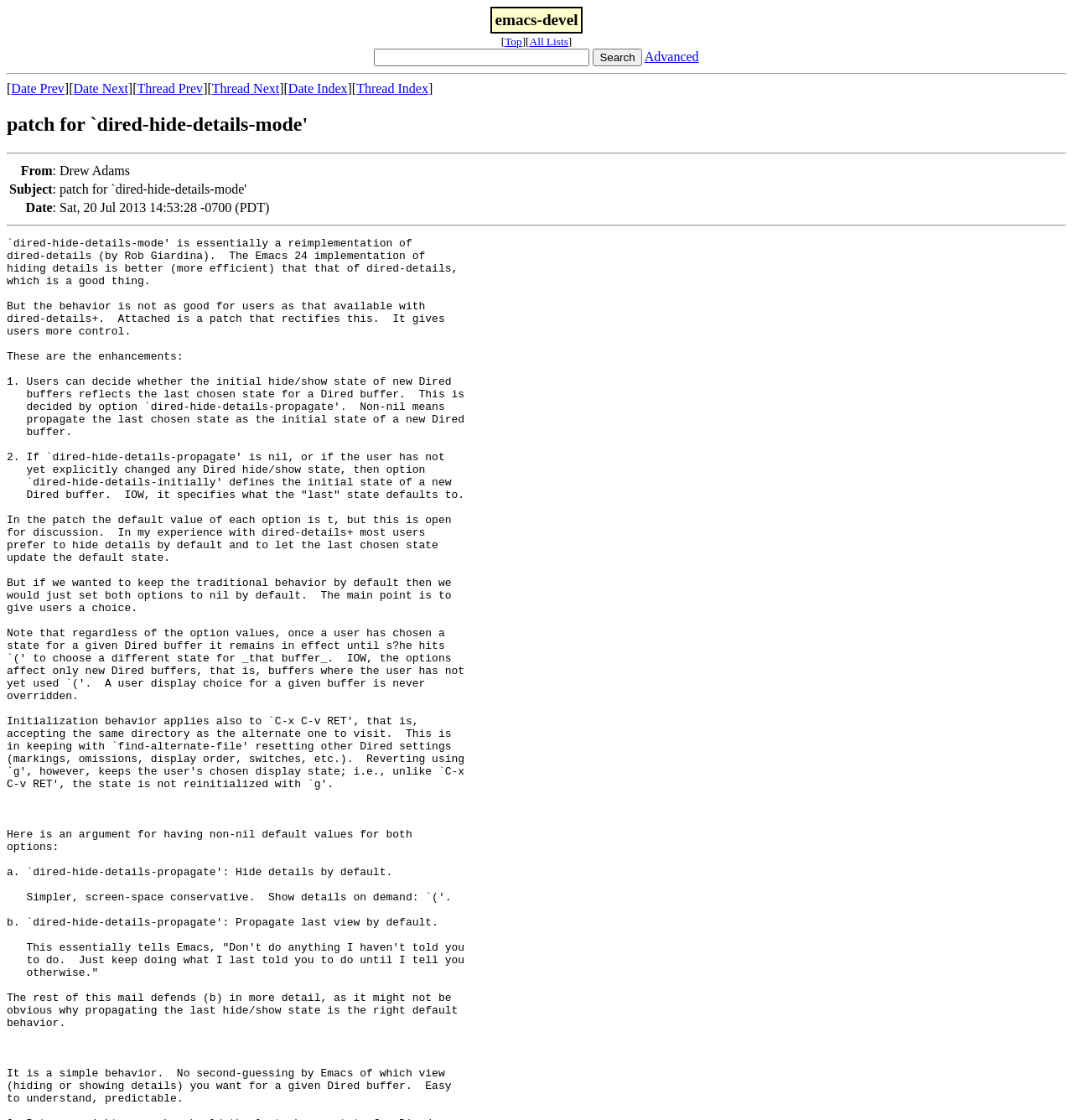Provide the bounding box coordinates for the area that should be clicked to complete the instruction: "search for something".

[0.349, 0.043, 0.55, 0.059]